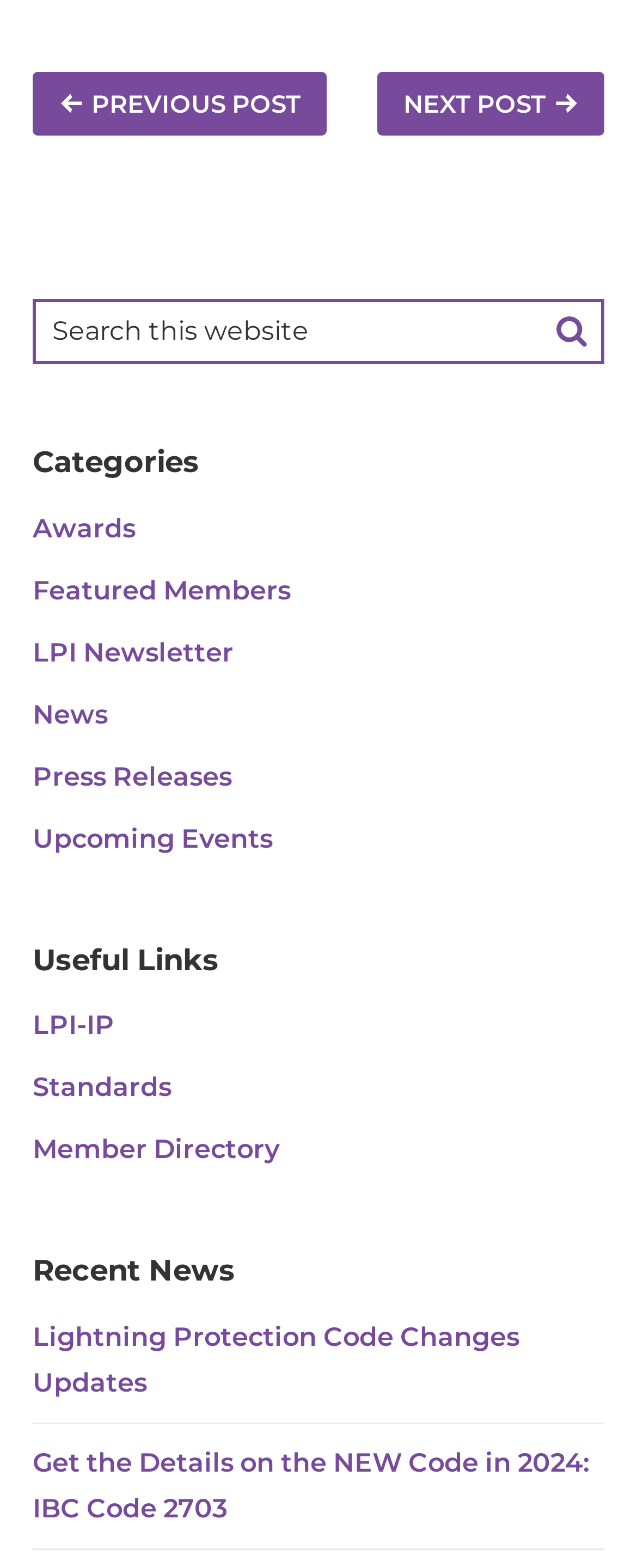Please provide the bounding box coordinates for the element that needs to be clicked to perform the instruction: "Go to previous post". The coordinates must consist of four float numbers between 0 and 1, formatted as [left, top, right, bottom].

[0.051, 0.046, 0.513, 0.087]